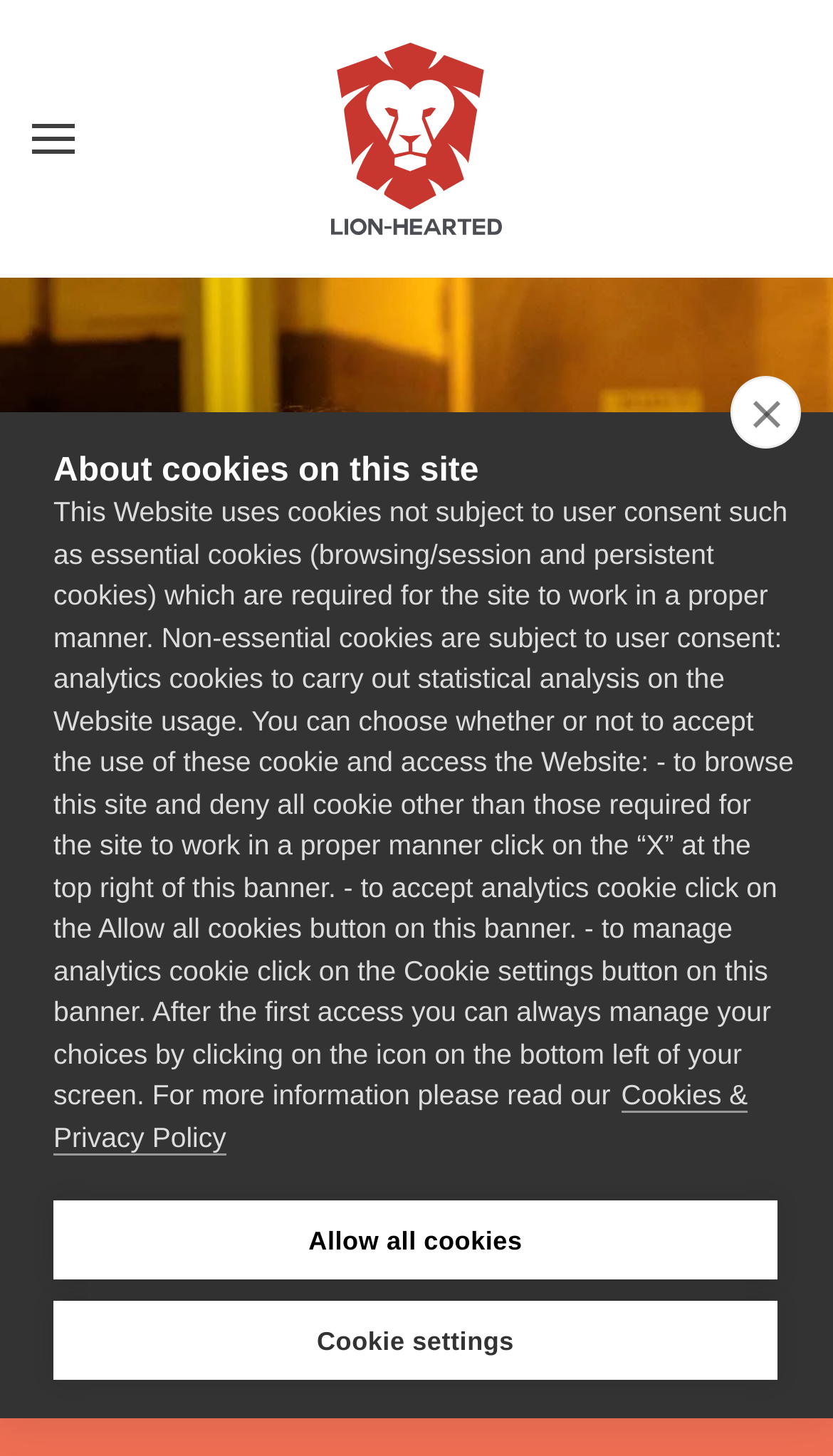What is the purpose of the 'Skip to main content' link?
Based on the image, respond with a single word or phrase.

To skip to main content